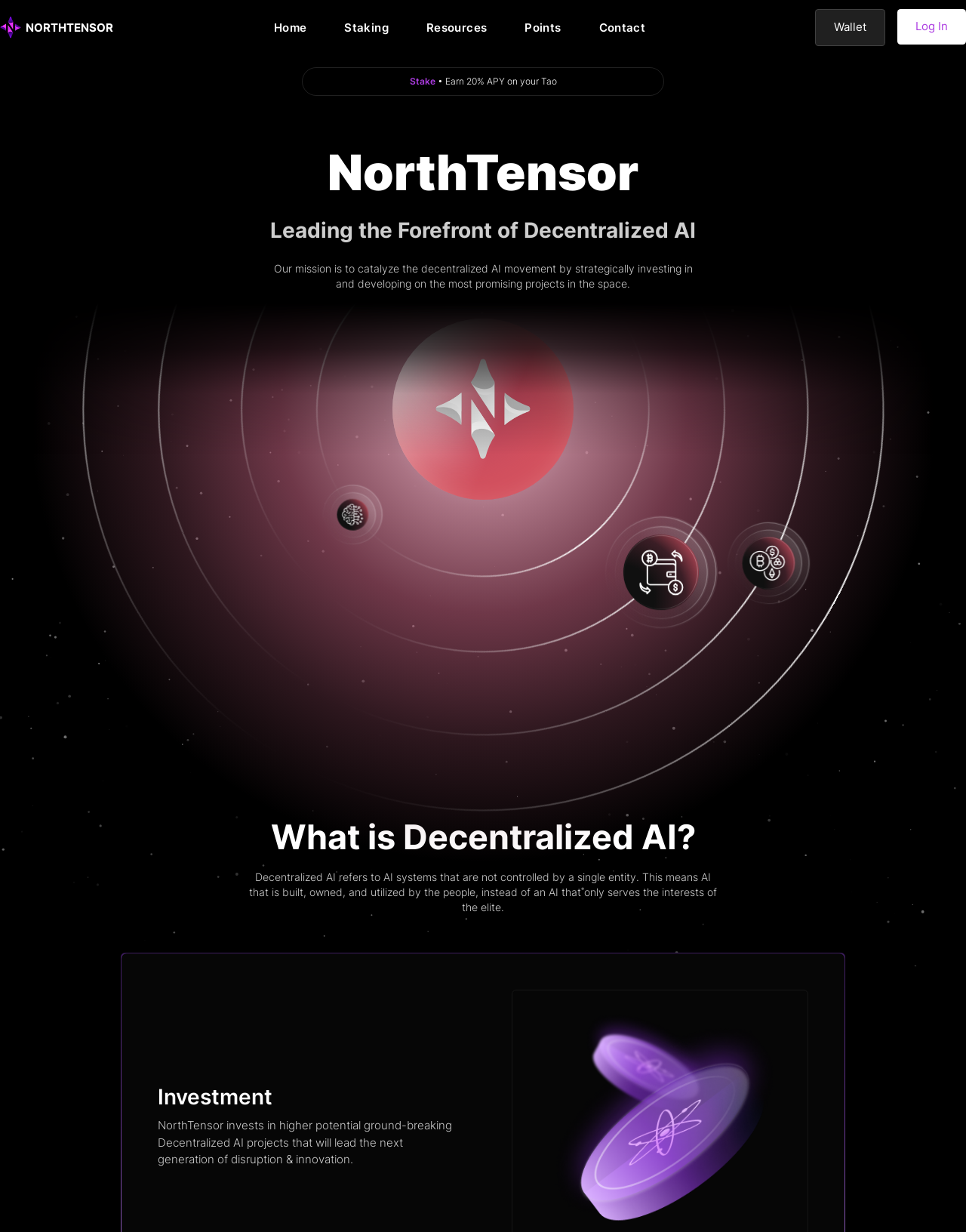Please study the image and answer the question comprehensively:
What is decentralized AI?

The definition of decentralized AI can be found in the text 'Decentralized AI refers to AI systems that are not controlled by a single entity...'.